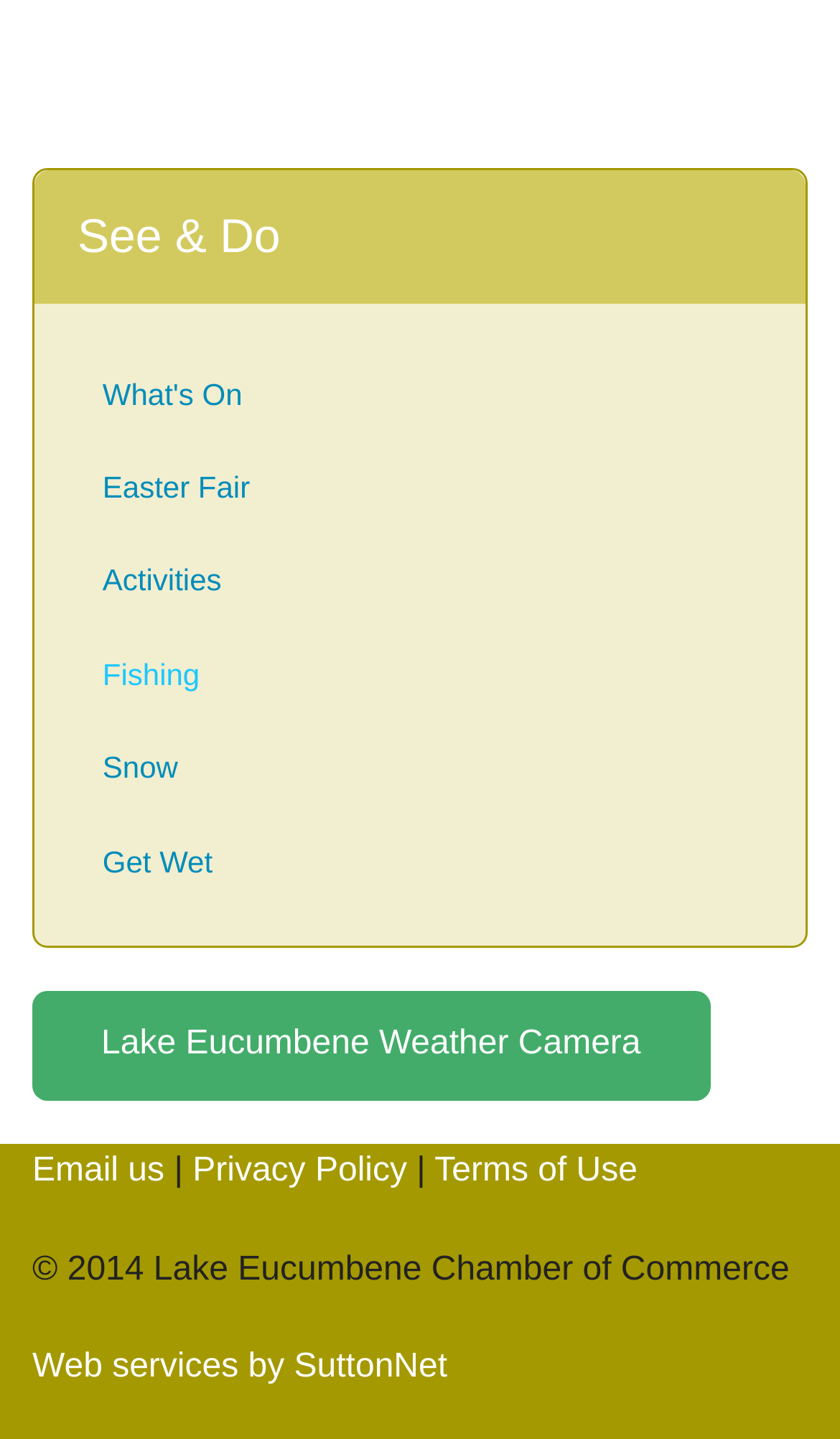Identify the bounding box coordinates of the clickable section necessary to follow the following instruction: "Contact us via email". The coordinates should be presented as four float numbers from 0 to 1, i.e., [left, top, right, bottom].

[0.038, 0.801, 0.196, 0.826]